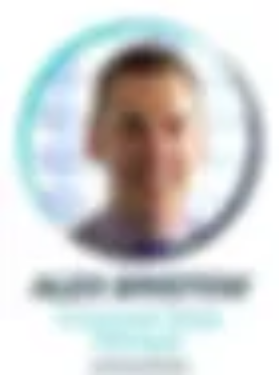Based on what you see in the screenshot, provide a thorough answer to this question: What is Alex Anderson's role?

The caption highlights Alex Anderson's role as 'Sales Manager', indicating his importance in business interactions linked to the webpage, and suggesting that he is a key contact for inquiries or collaborations.